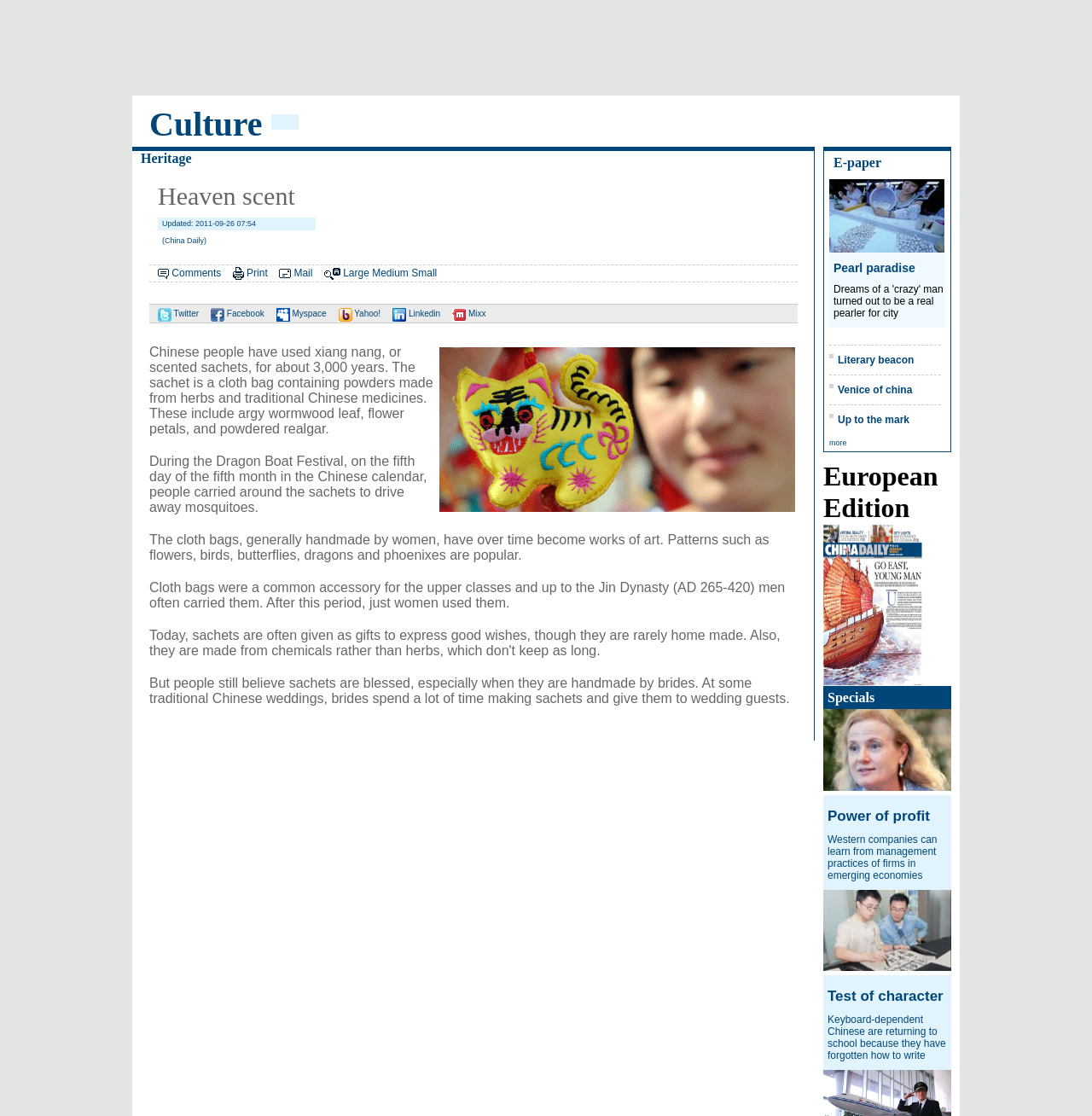Please answer the following query using a single word or phrase: 
What is the purpose of scented sachets?

To drive away mosquitoes